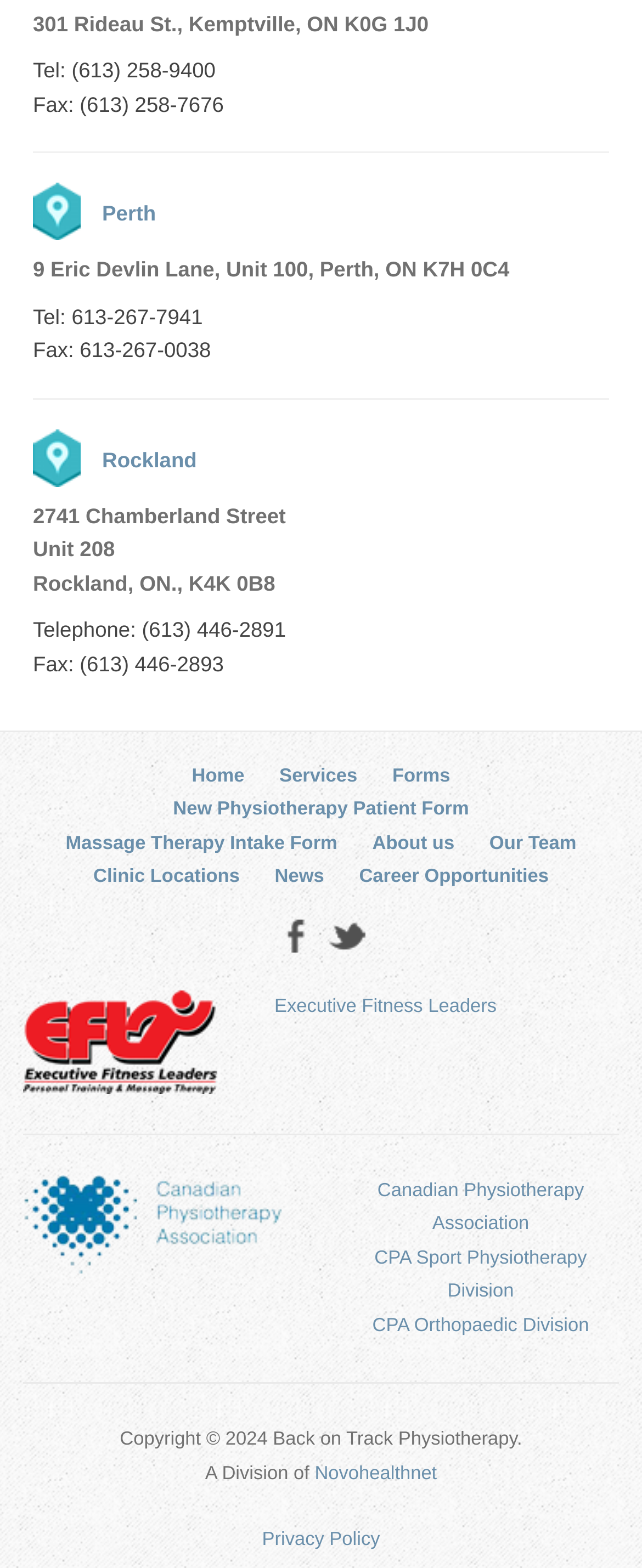Find the bounding box coordinates for the UI element that matches this description: "Executive Fitness Leaders".

[0.427, 0.636, 0.774, 0.648]